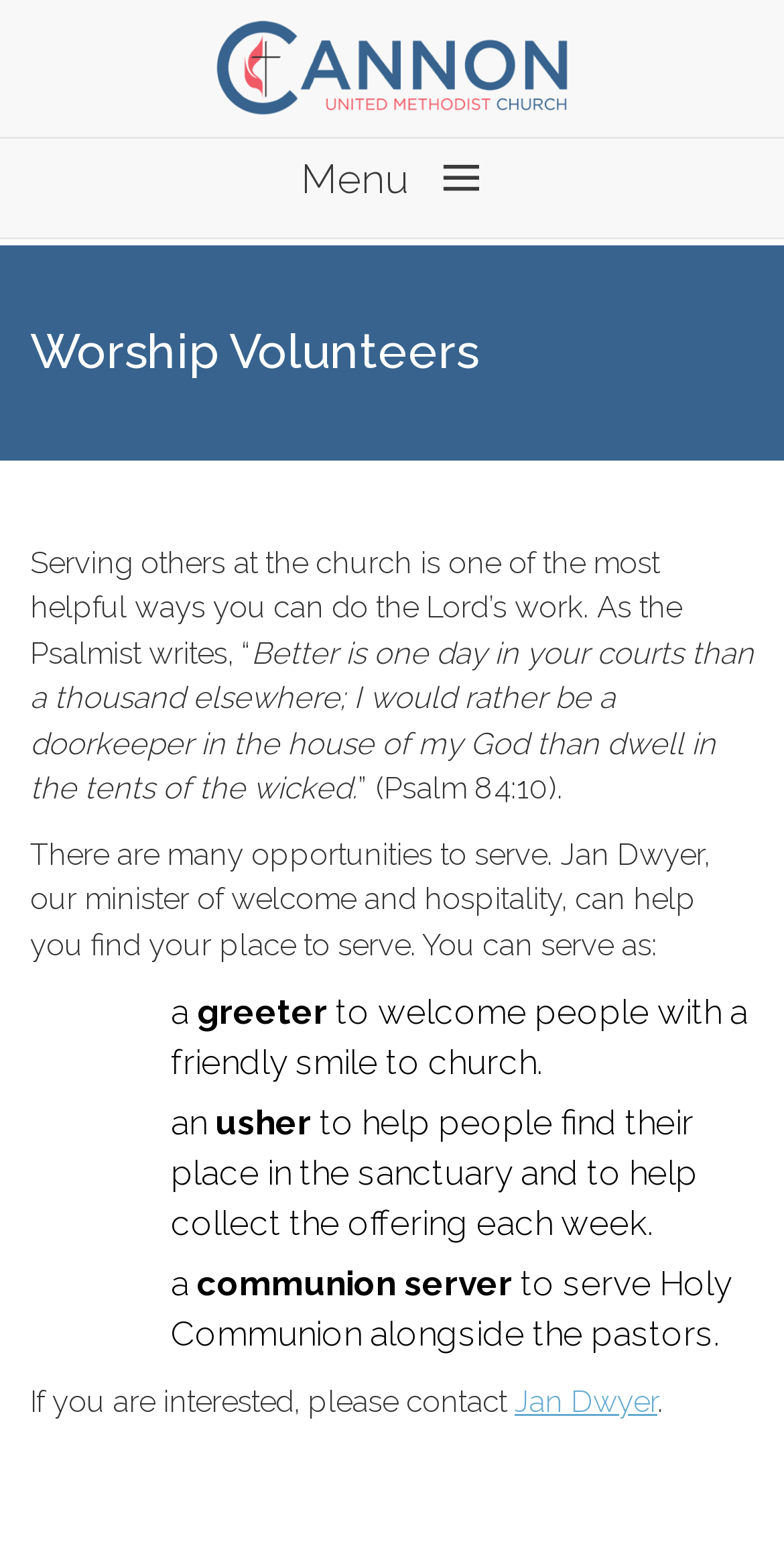What is the Bible verse mentioned on the webpage?
From the details in the image, provide a complete and detailed answer to the question.

The Bible verse mentioned on the webpage is Psalm 84:10, which is quoted in the paragraph that starts with 'Better is one day in your courts than a thousand elsewhere'.